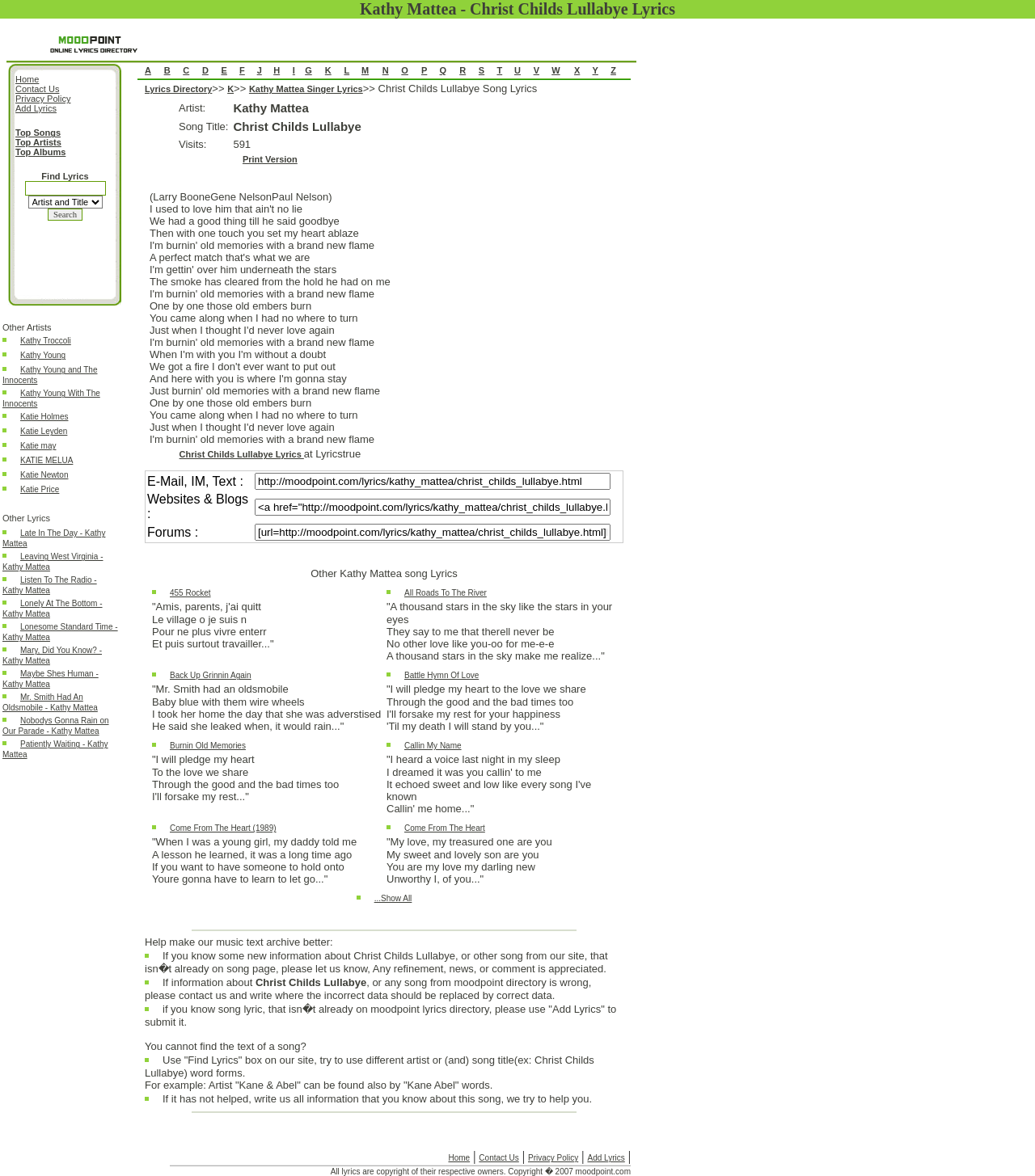Find the bounding box coordinates for the element that must be clicked to complete the instruction: "Visit the main page". The coordinates should be four float numbers between 0 and 1, indicated as [left, top, right, bottom].

None